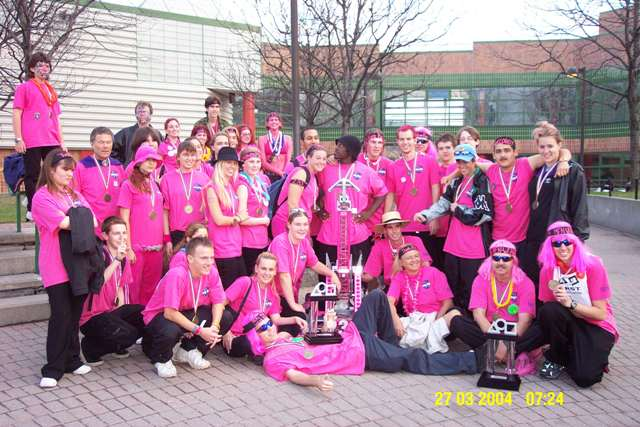Describe the image with as much detail as possible.

The image captures a vibrant and enthusiastic group of individuals representing Team 233, the NYC FIRST! Regional Champions, at a robotics competition. Clad in eye-catching pink shirts and accessorized with colorful medals and playful attire, the team exudes a sense of camaraderie and celebration. Many team members are wearing headbands and sunglasses, adding to their spirited appearance. The centerpiece of the group is a tall trophy, symbolizing their achievement. The photo is set outdoors, with a backdrop of trees and a building, suggesting a lively atmosphere on a competition day. This moment encapsulates not only their victory but also the joy and teamwork that underpin their success in the robotics community.